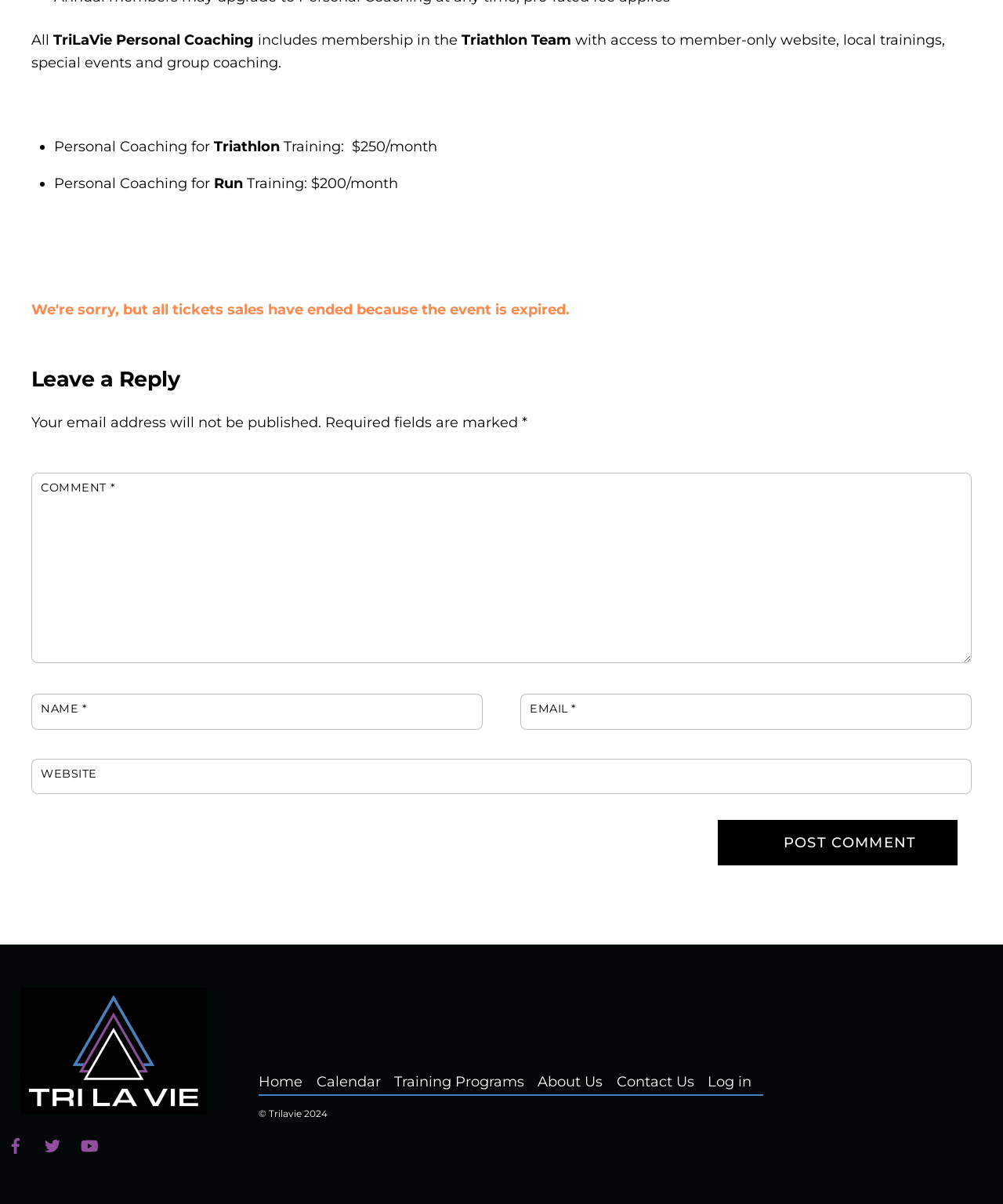Find the bounding box coordinates of the UI element according to this description: "Training Programs".

[0.393, 0.891, 0.523, 0.905]